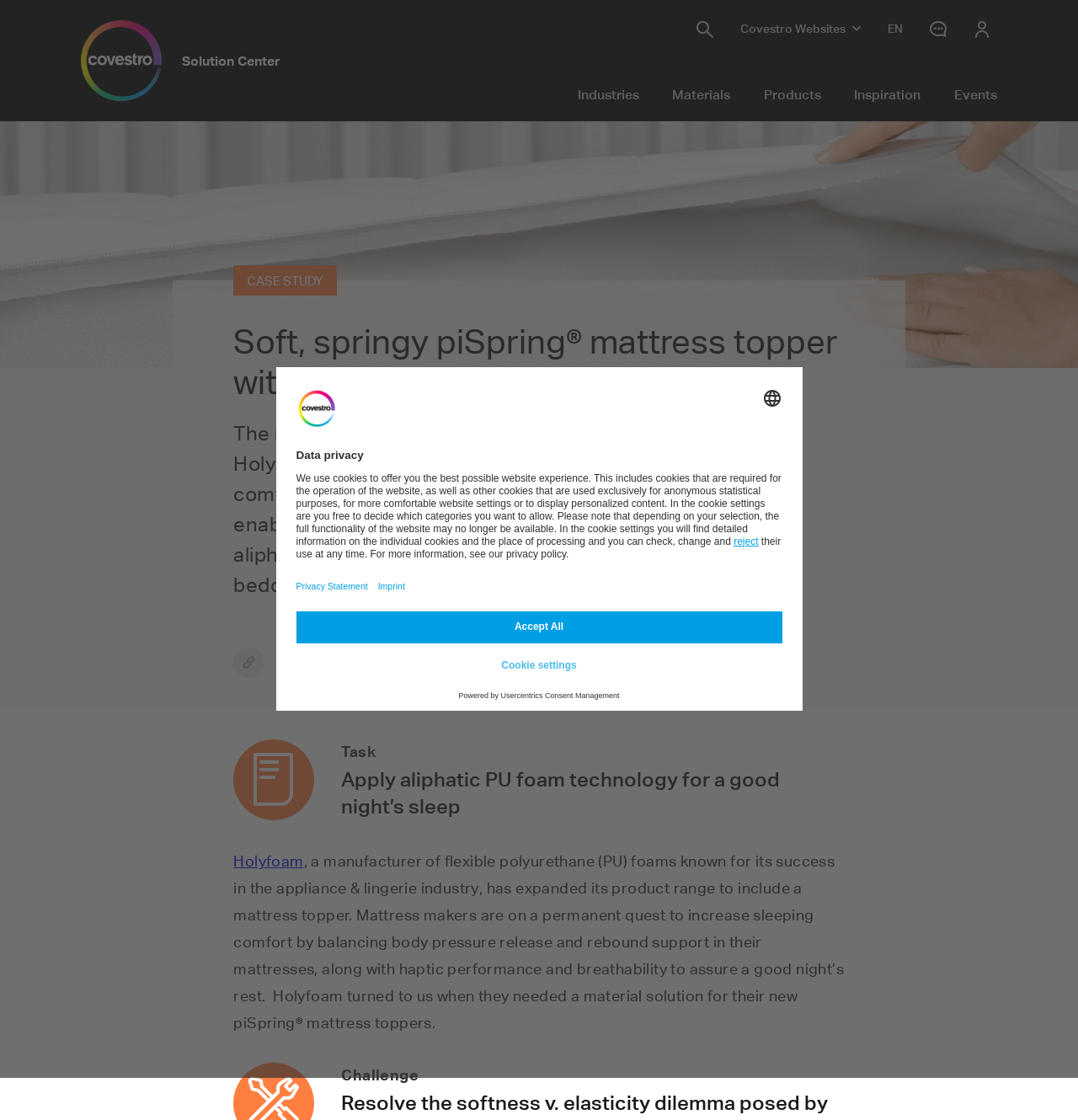Find the bounding box coordinates of the element you need to click on to perform this action: 'Click the Solution Center link'. The coordinates should be represented by four float values between 0 and 1, in the format [left, top, right, bottom].

[0.075, 0.018, 0.26, 0.09]